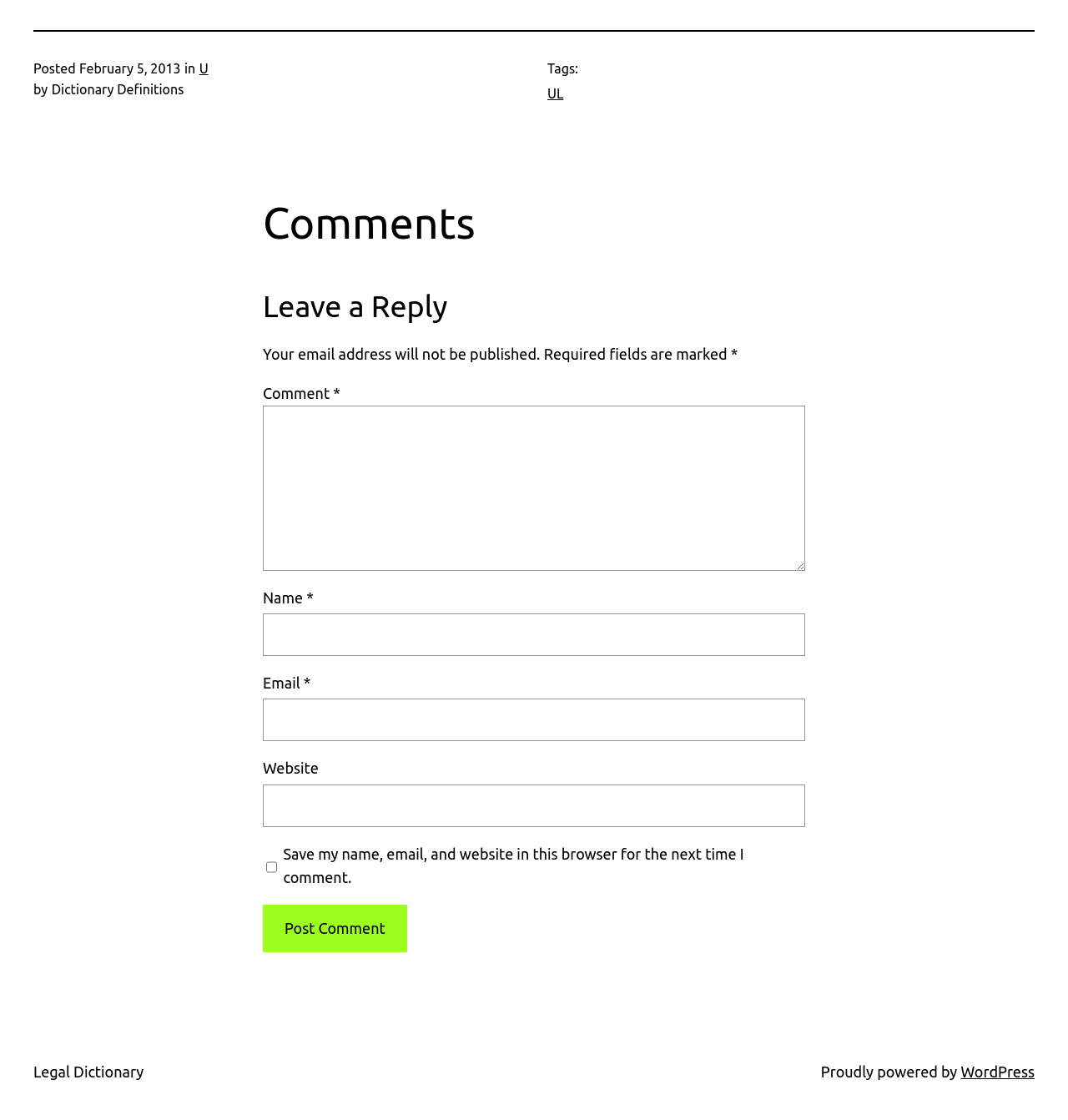What is the purpose of the textbox with the label 'Email'?
Based on the image, answer the question with as much detail as possible.

I inferred the purpose of the textbox by looking at its label 'Email' and its description 'Email *' which indicates that it is a required field. Also, the presence of a description 'email-notes' suggests that it is related to email input.